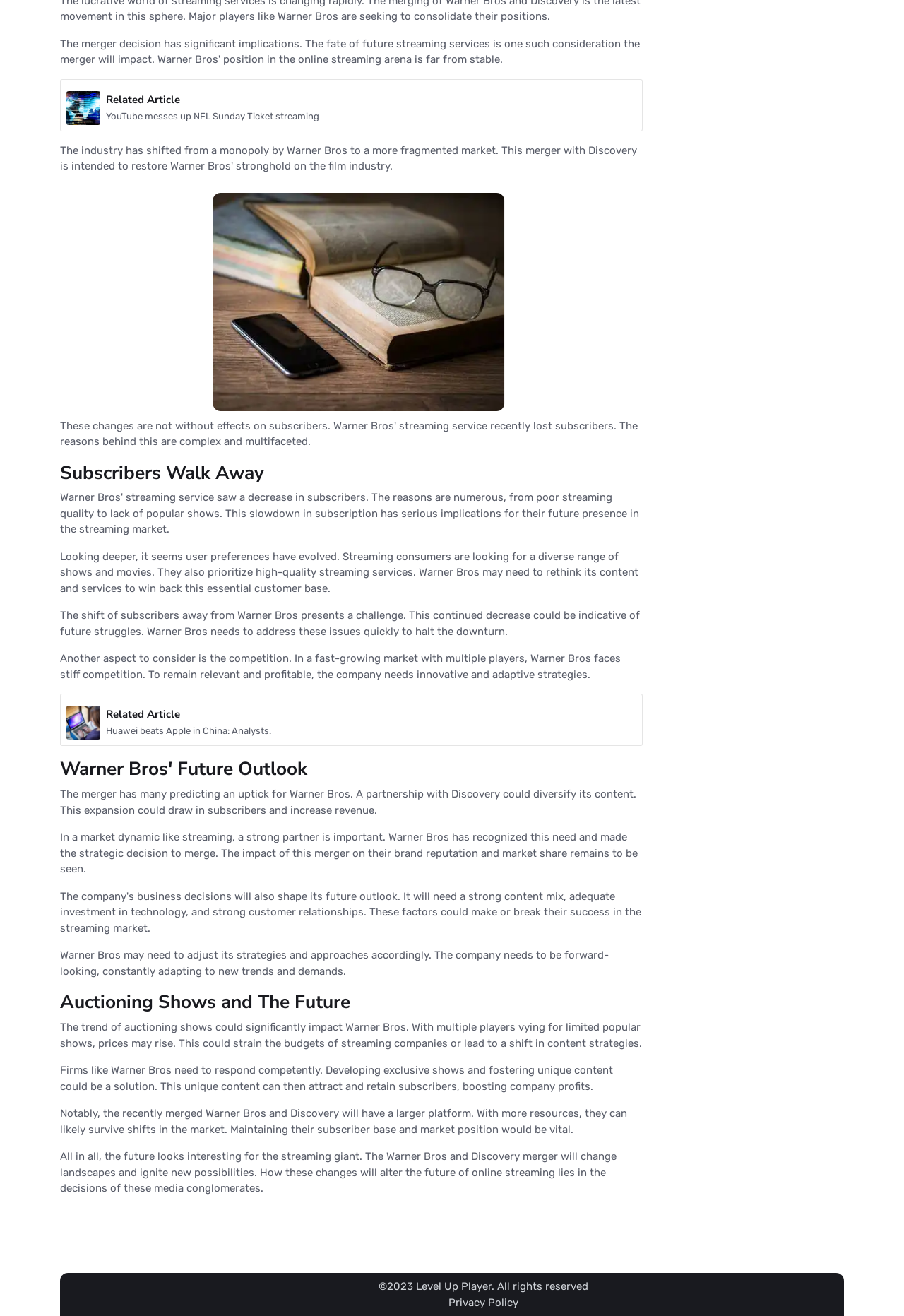Please find the bounding box coordinates (top-left x, top-left y, bottom-right x, bottom-right y) in the screenshot for the UI element described as follows: Level Up Player

[0.46, 0.973, 0.544, 0.982]